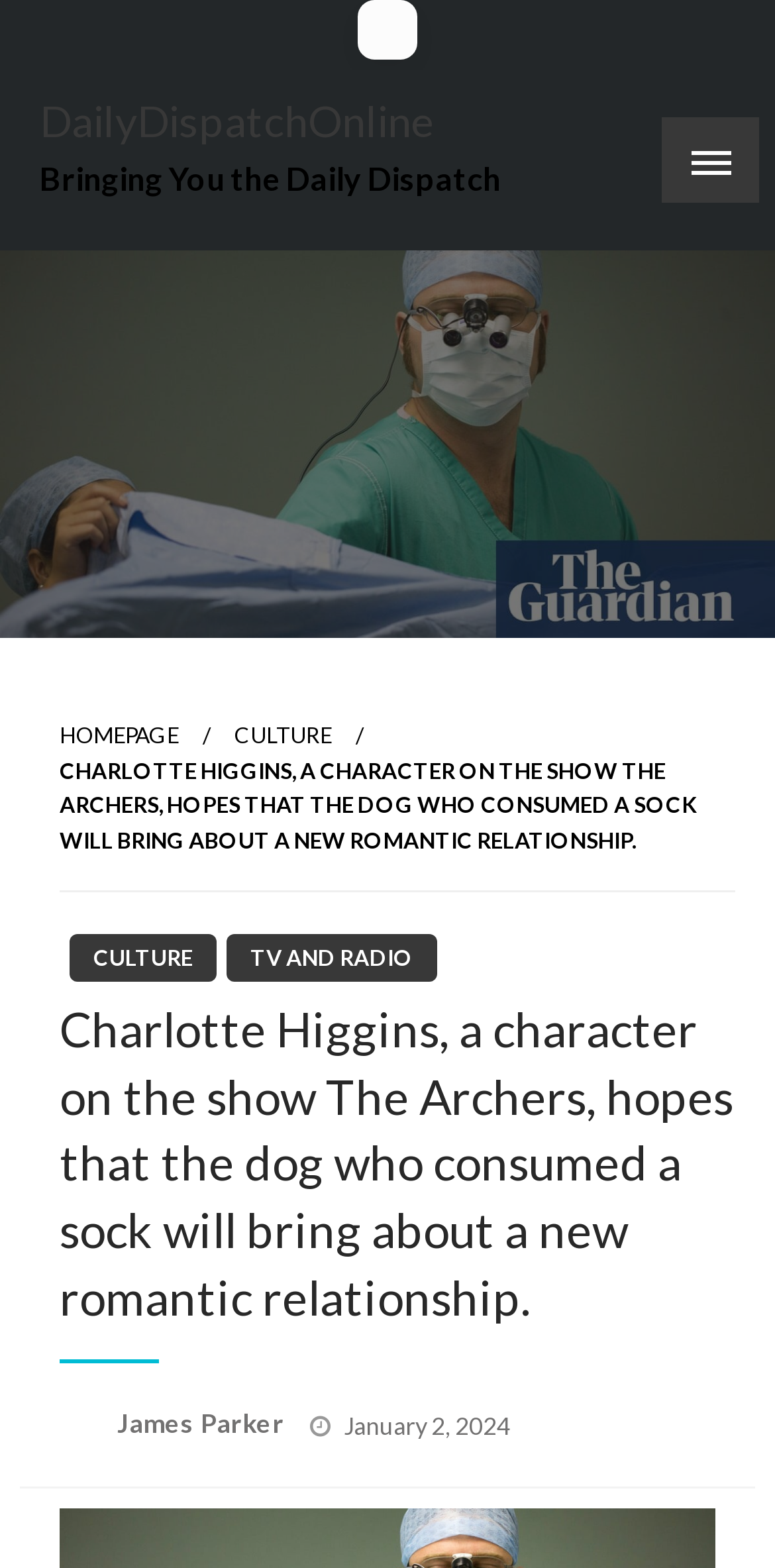With reference to the image, please provide a detailed answer to the following question: What is the name of the website?

I found the website's name by looking at the heading element with the text 'DailyDispatchOnline', which is likely to be the name of the website based on its position and context on the webpage.